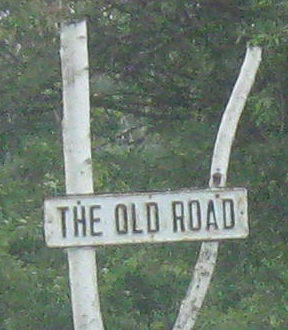What is the surrounding environment like?
Based on the image, answer the question with a single word or brief phrase.

Lush with greenery